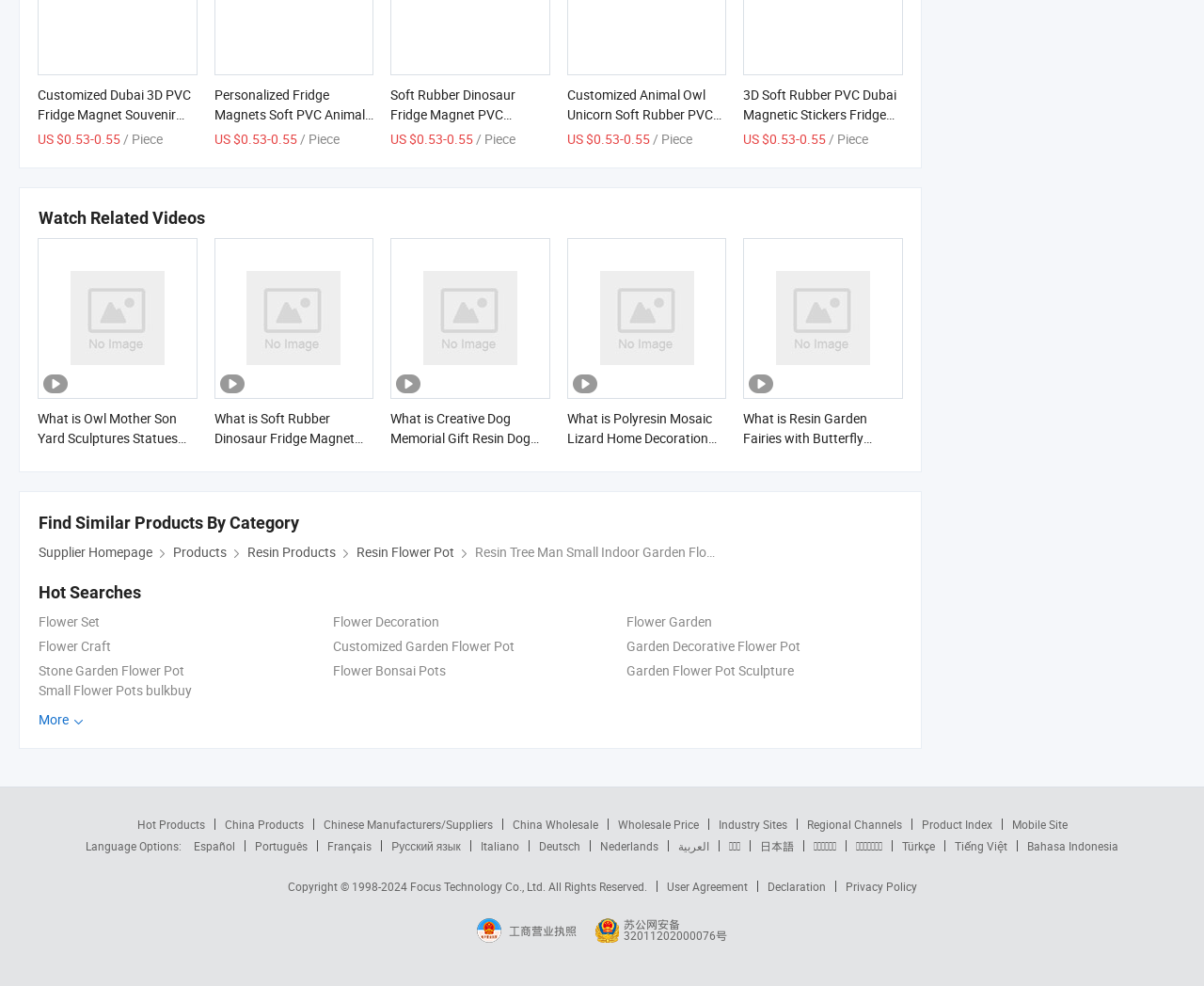Locate the bounding box coordinates of the clickable area to execute the instruction: "Search for similar products by category". Provide the coordinates as four float numbers between 0 and 1, represented as [left, top, right, bottom].

[0.032, 0.52, 0.248, 0.54]